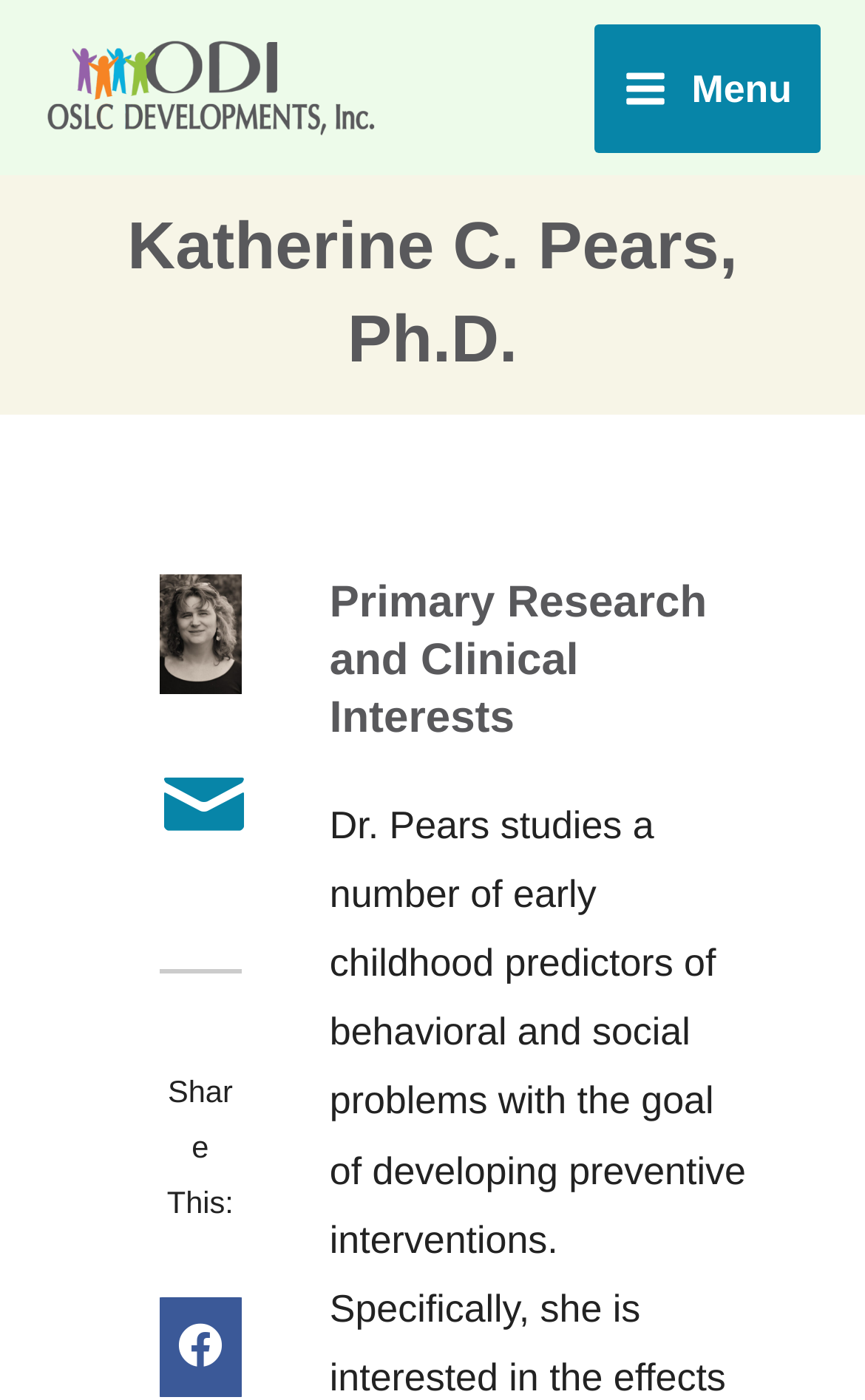What is the name of the person on this webpage?
Based on the screenshot, provide your answer in one word or phrase.

Katherine C. Pears, Ph.D.